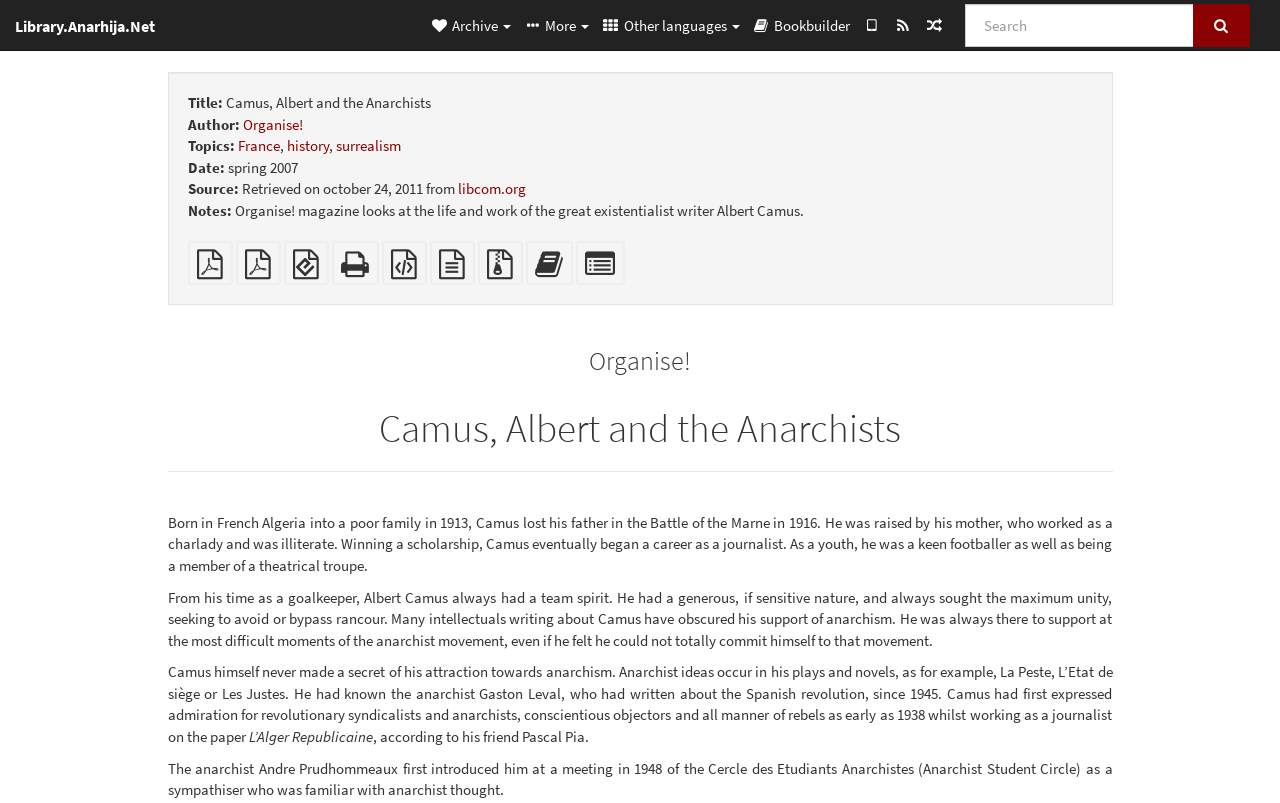Please indicate the bounding box coordinates of the element's region to be clicked to achieve the instruction: "Sort projects by updated date". Provide the coordinates as four float numbers between 0 and 1, i.e., [left, top, right, bottom].

None